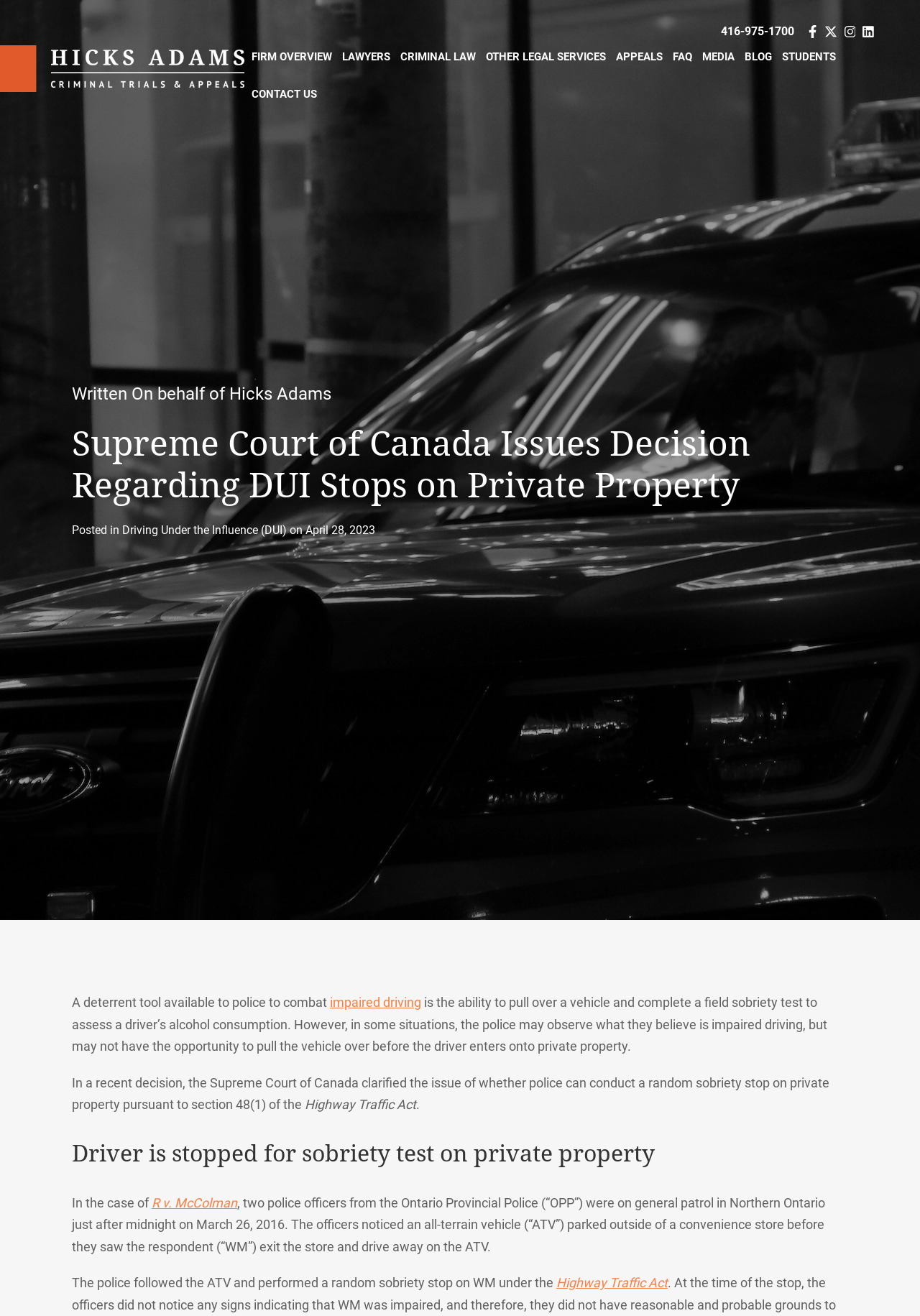Please determine the bounding box coordinates of the element's region to click in order to carry out the following instruction: "Call 416-975-1700". The coordinates should be four float numbers between 0 and 1, i.e., [left, top, right, bottom].

[0.784, 0.016, 0.863, 0.031]